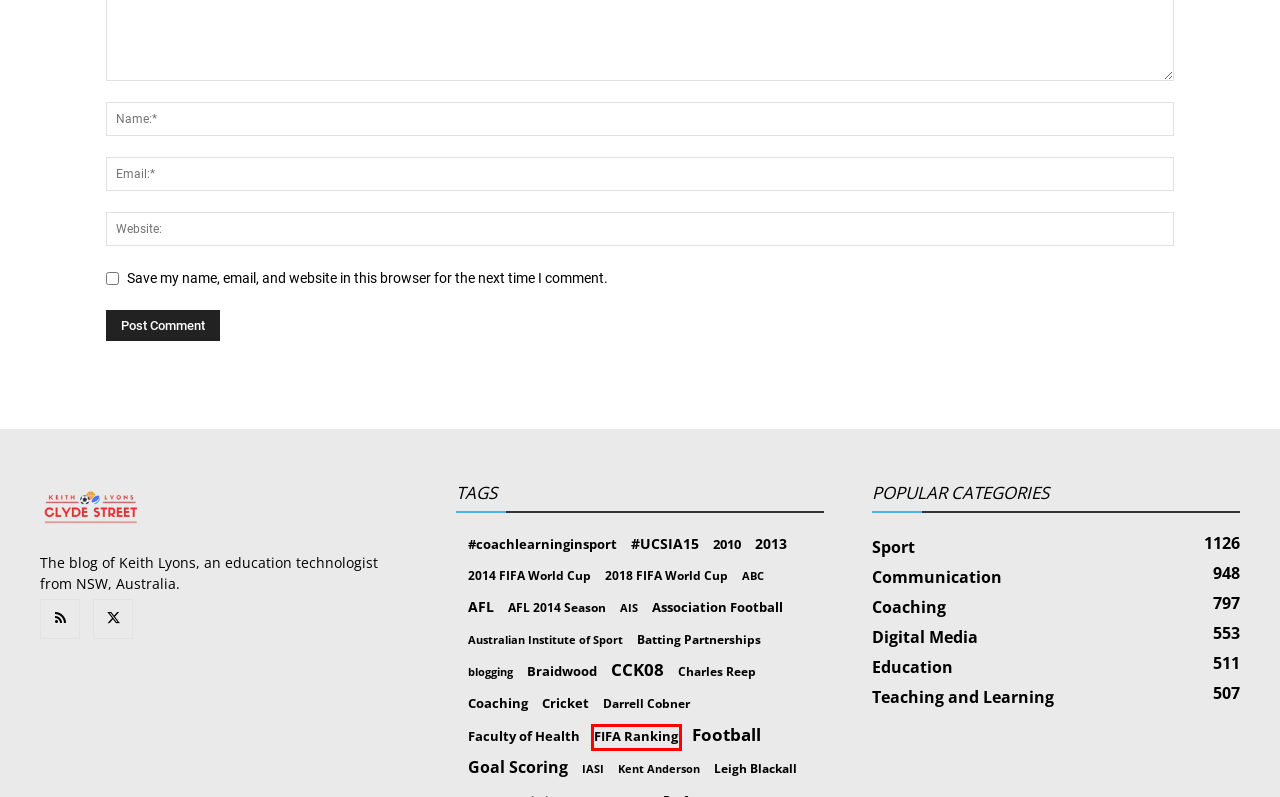Observe the provided screenshot of a webpage with a red bounding box around a specific UI element. Choose the webpage description that best fits the new webpage after you click on the highlighted element. These are your options:
A. Cricket | Clyde Street
B. CCK08 | Clyde Street
C. 2010 | Clyde Street
D. FIFA Ranking | Clyde Street
E. 2014 FIFA World Cup | Clyde Street
F. blogging | Clyde Street
G. Australian Institute of Sport | Clyde Street
H. Faculty of Health | Clyde Street

D